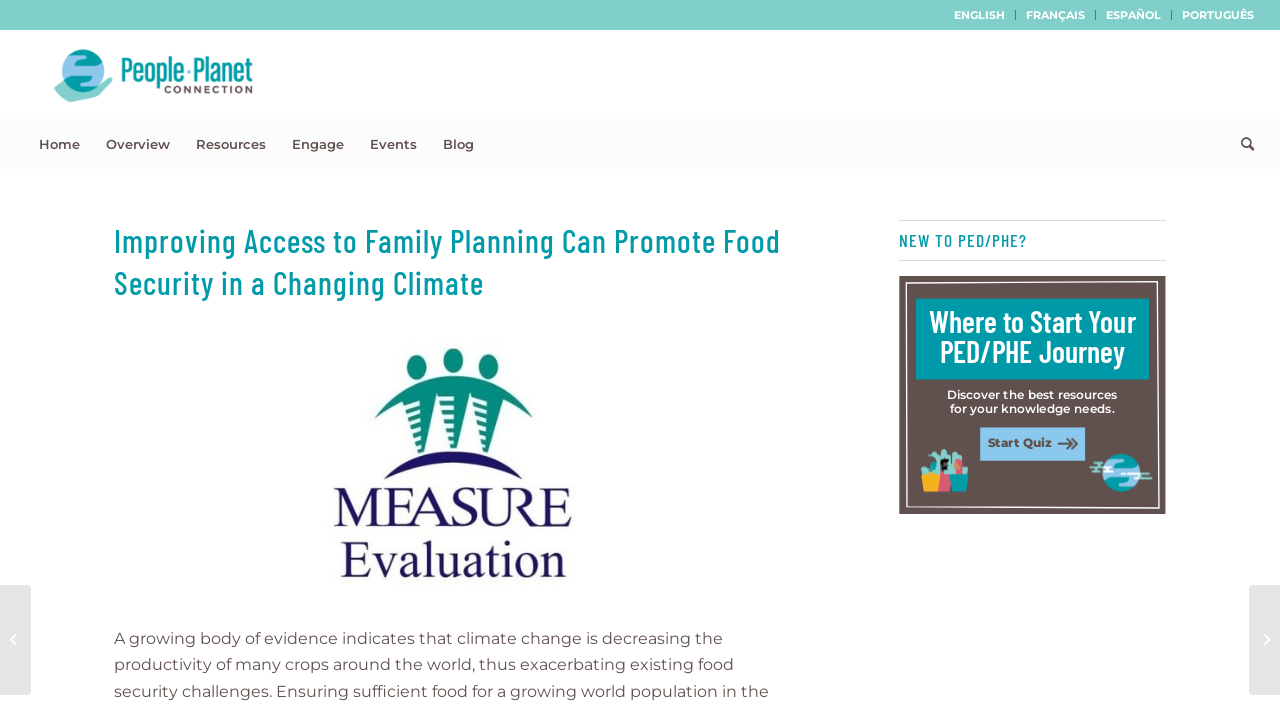Provide a one-word or brief phrase answer to the question:
What languages can users switch to?

ENGLISH, FRANÇAIS, ESPAÑOL, PORTUGUÊS